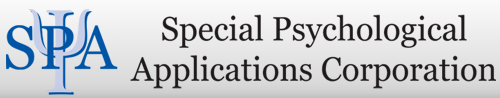Describe all the visual components present in the image.

The image features the logo of the Special Psychological Applications Corporation (SPA). The logo is prominently displayed, showcasing the initials "SPA" in a stylized blue font, accompanied by the full name of the corporation in a clean, professional black typeface. This visual representation reflects the organization's focus on psychological applications and its commitment to high standards in professional services. The logo is set against a light background, enhancing its visibility and conveying a sense of professionalism and reliability.